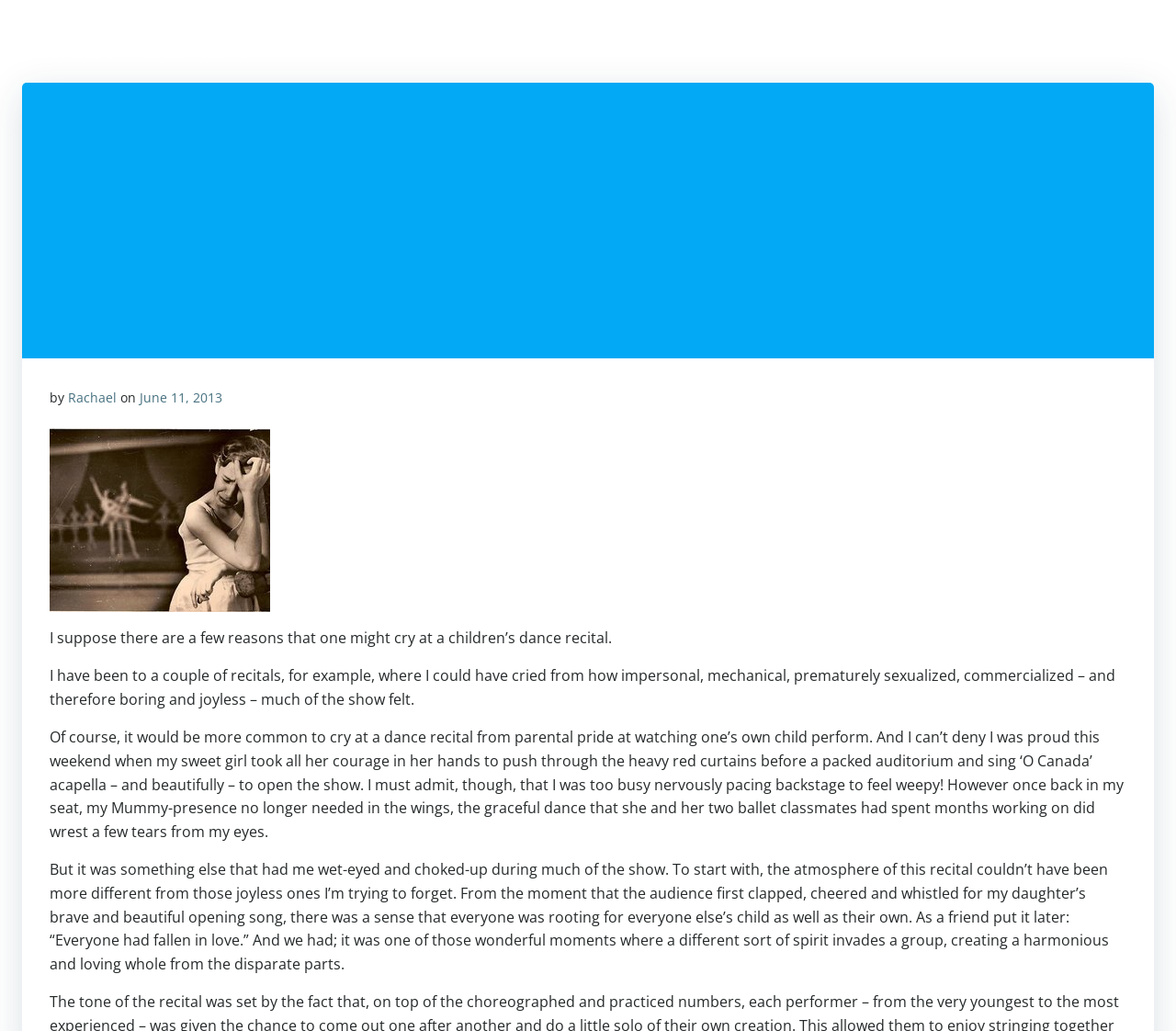Using the description "Blog", locate and provide the bounding box of the UI element.

[0.884, 0.036, 0.914, 0.055]